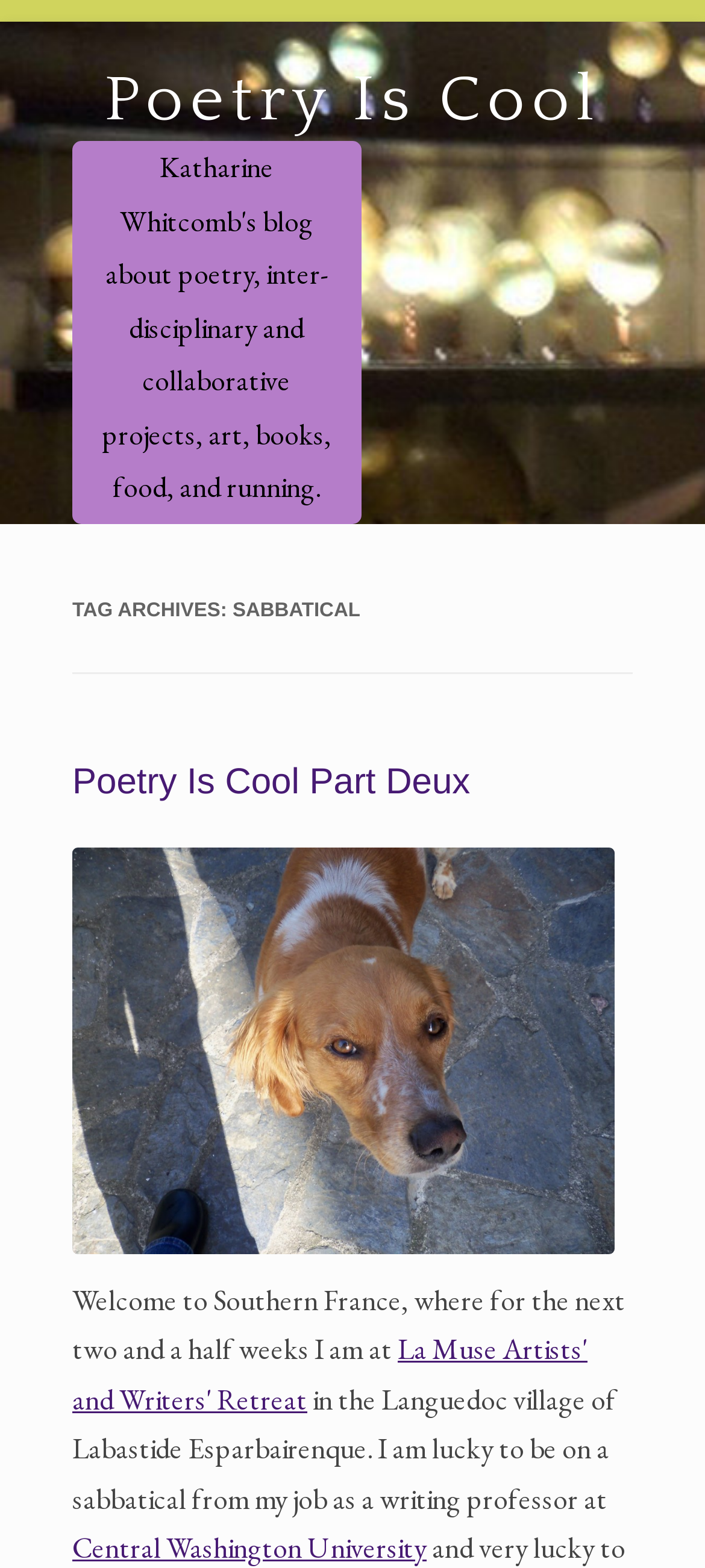Summarize the webpage in an elaborate manner.

The webpage is about a blog, specifically the "sabbatical Archives" section of the "Poetry Is Cool" blog. At the top, there is a heading with the title "Poetry Is Cool" and a link to the blog's main page. Below this, there is a brief description of the blog, which mentions poetry, inter-disciplinary projects, art, books, food, and running.

Further down, there is a section with the title "TAG ARCHIVES: SABBATICAL" in a heading. This section contains a subheading "Poetry Is Cool Part Deux" with a link to a related page. Next to this, there is an image of a dog, labeled "dog-labistide".

Below the image, there is a block of text that welcomes the reader to Southern France, where the author is spending two and a half weeks at La Muse Artists' and Writers' Retreat in the Languedoc village of Labastide Esparbairenque. The author mentions being on a sabbatical from their job as a writing professor at Central Washington University. There are links to La Muse Artists' and Writers' Retreat and Central Washington University within this text.